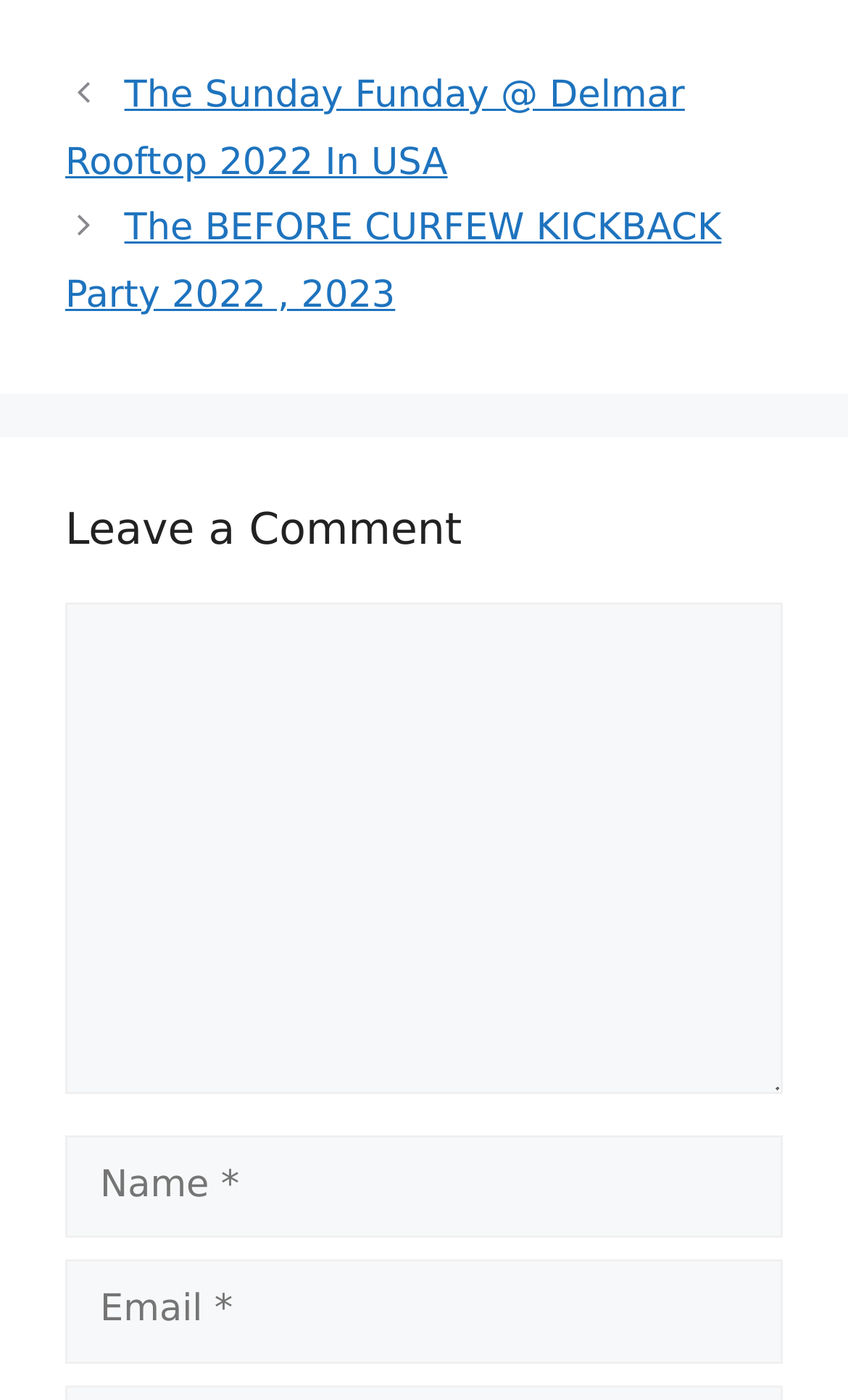Give the bounding box coordinates for the element described by: "parent_node: Comment name="comment"".

[0.077, 0.431, 0.923, 0.782]